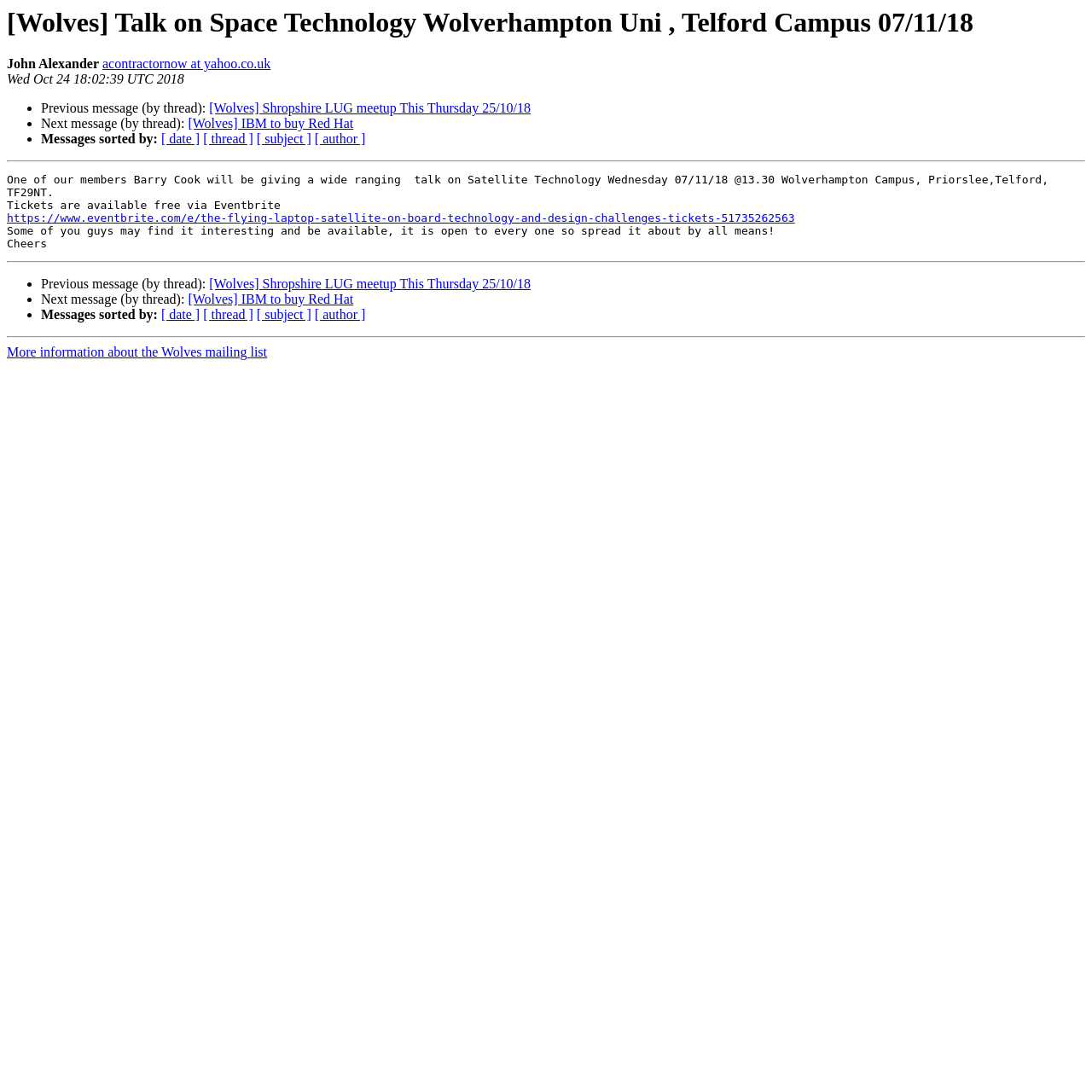Who is the speaker at the Wolverhampton Uni event?
Please answer using one word or phrase, based on the screenshot.

Barry Cook